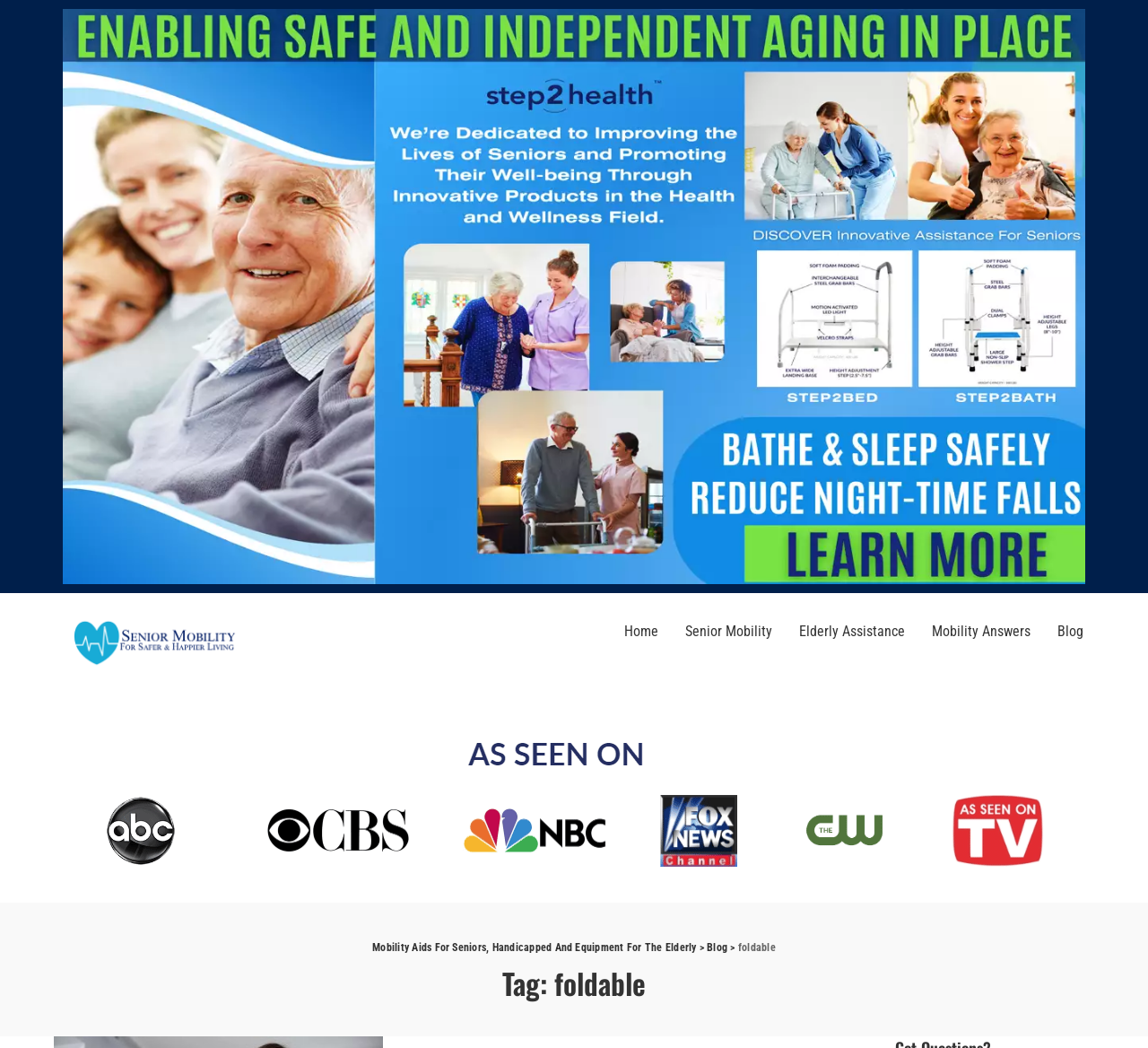Determine the bounding box coordinates of the region that needs to be clicked to achieve the task: "View Tag: foldable".

[0.047, 0.923, 0.953, 0.955]